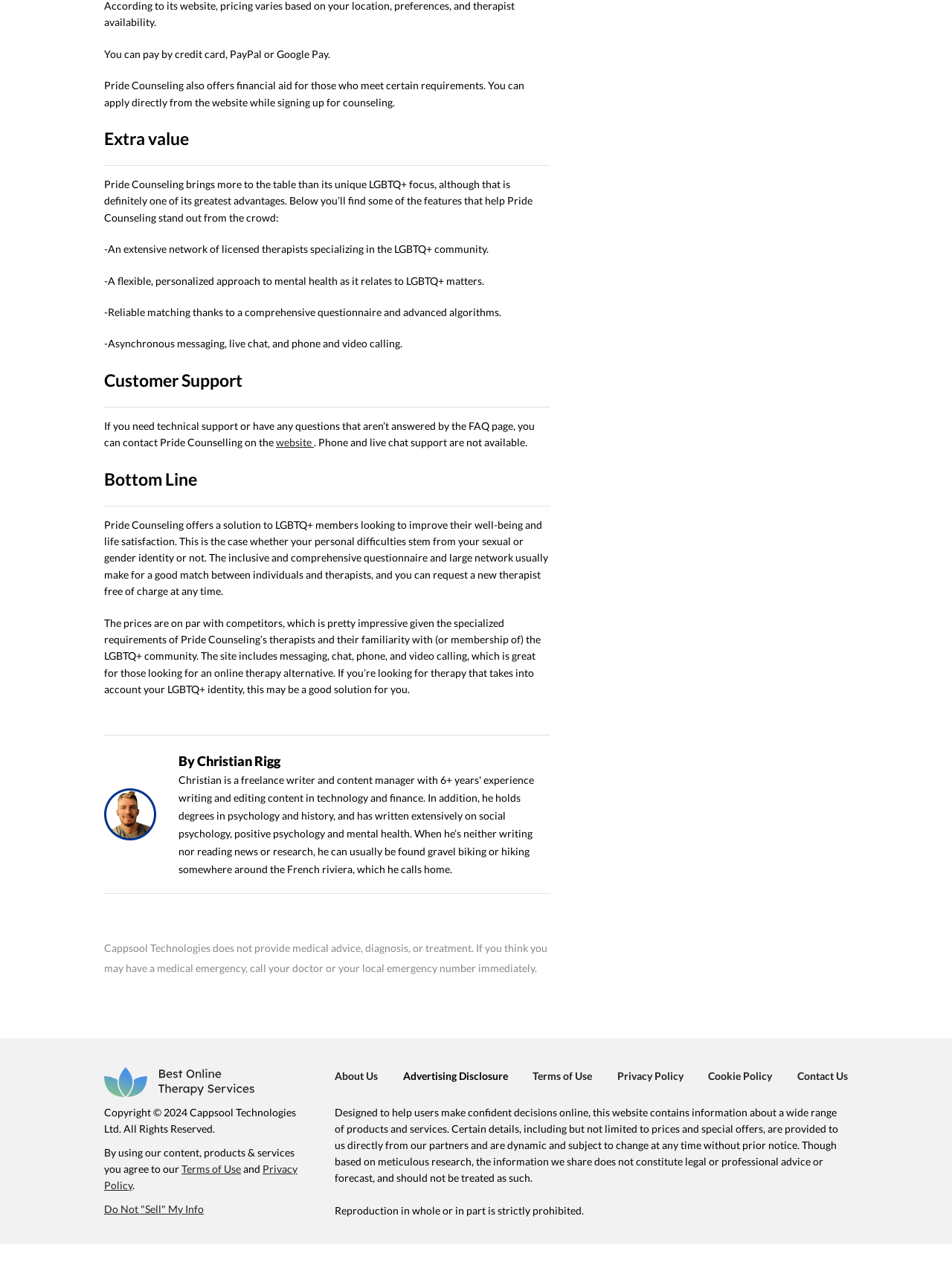Please locate the bounding box coordinates of the element that should be clicked to complete the given instruction: "Click the 'About Us' link".

[0.352, 0.84, 0.397, 0.849]